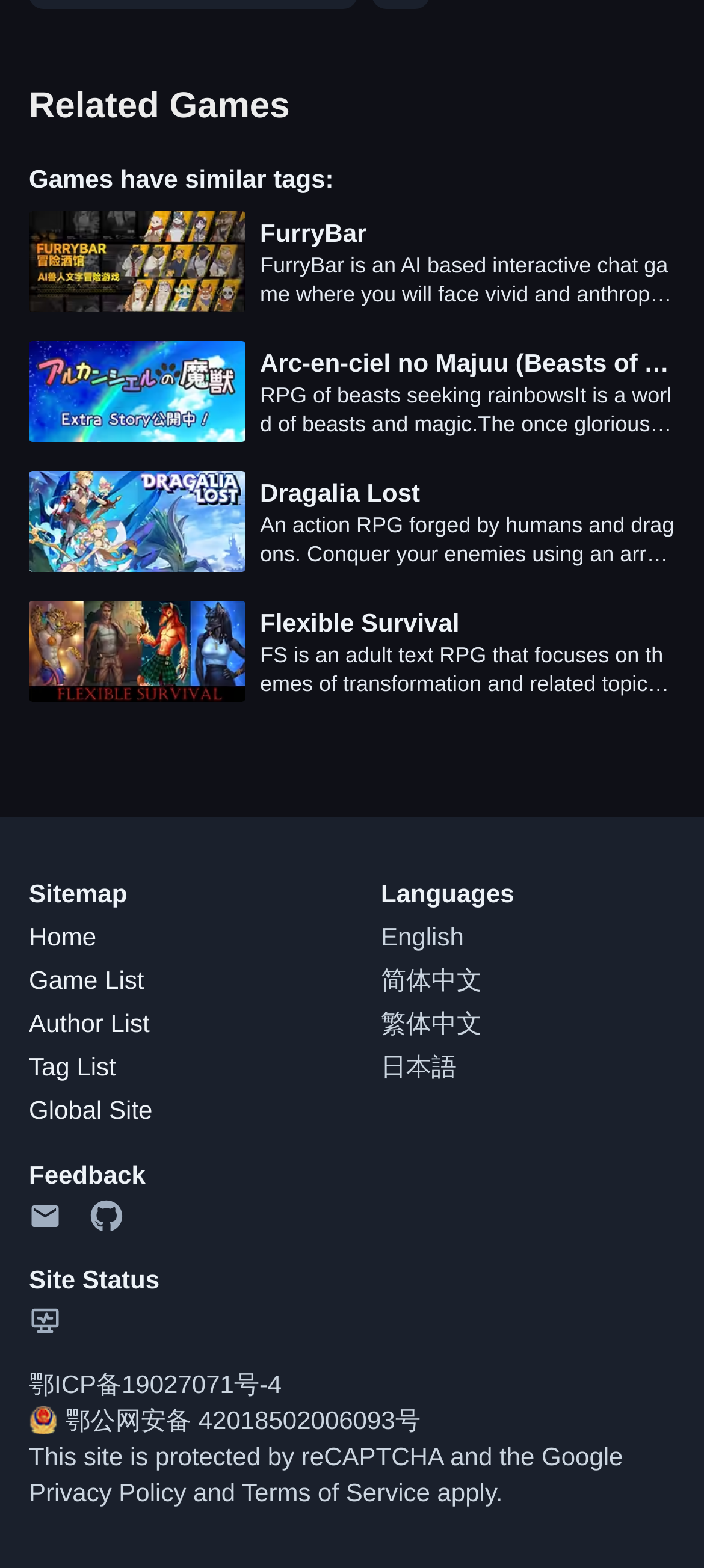Locate the coordinates of the bounding box for the clickable region that fulfills this instruction: "Go to the 'Home' page".

[0.041, 0.586, 0.459, 0.609]